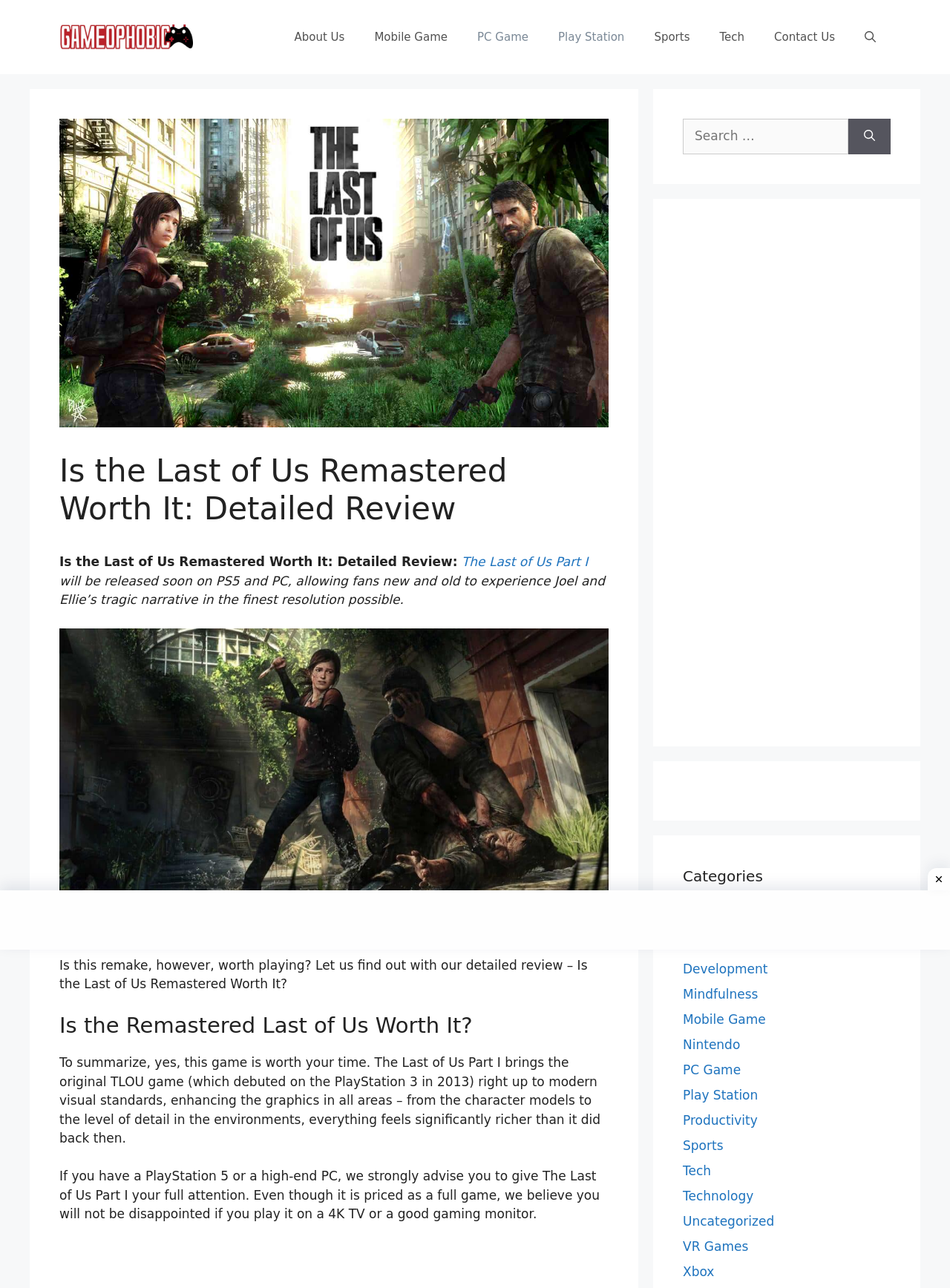Can you identify the bounding box coordinates of the clickable region needed to carry out this instruction: 'Click on the 'Mobile Game' category'? The coordinates should be four float numbers within the range of 0 to 1, stated as [left, top, right, bottom].

[0.719, 0.786, 0.806, 0.797]